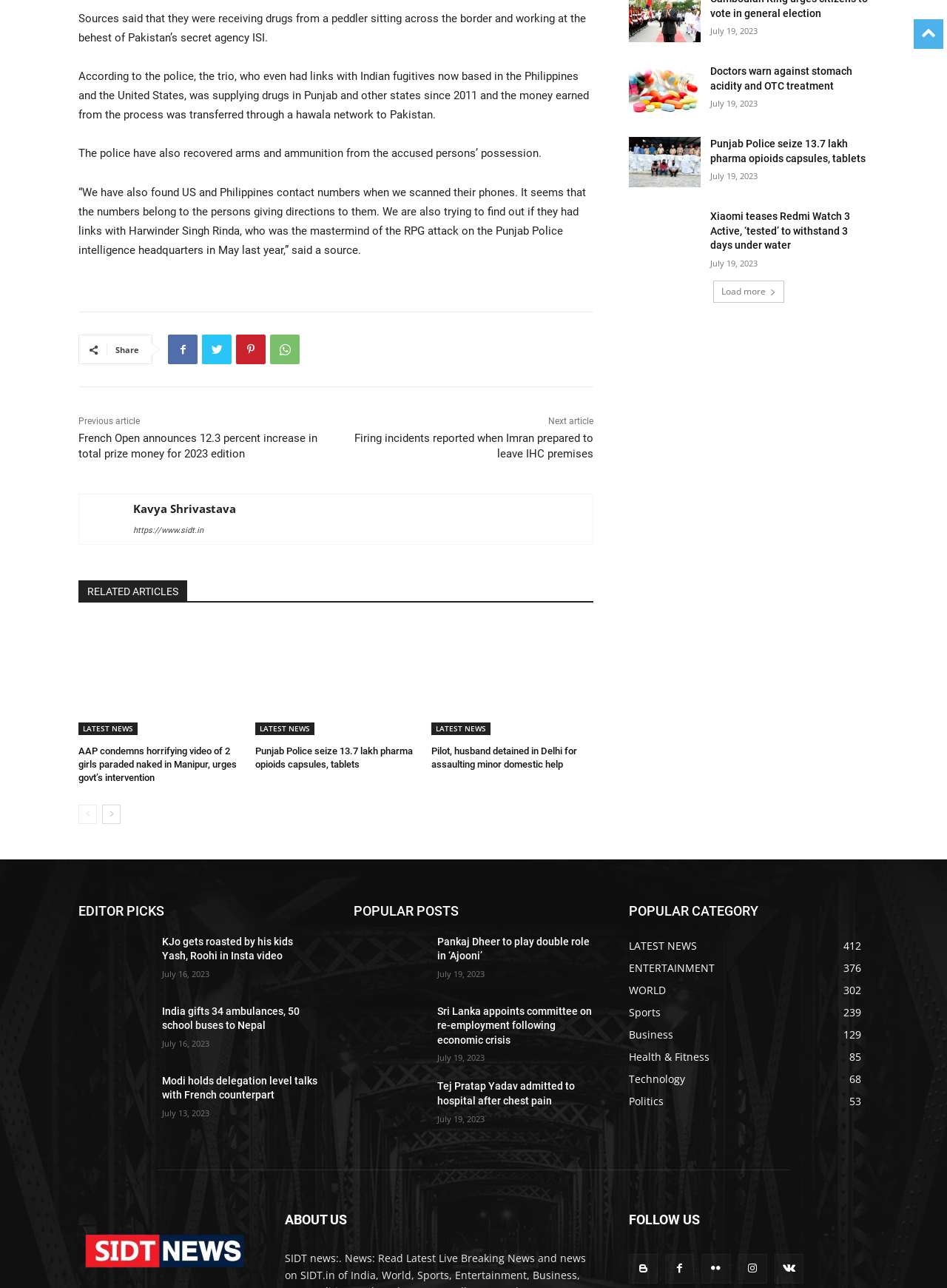Calculate the bounding box coordinates of the UI element given the description: "Facebook".

[0.702, 0.974, 0.733, 0.996]